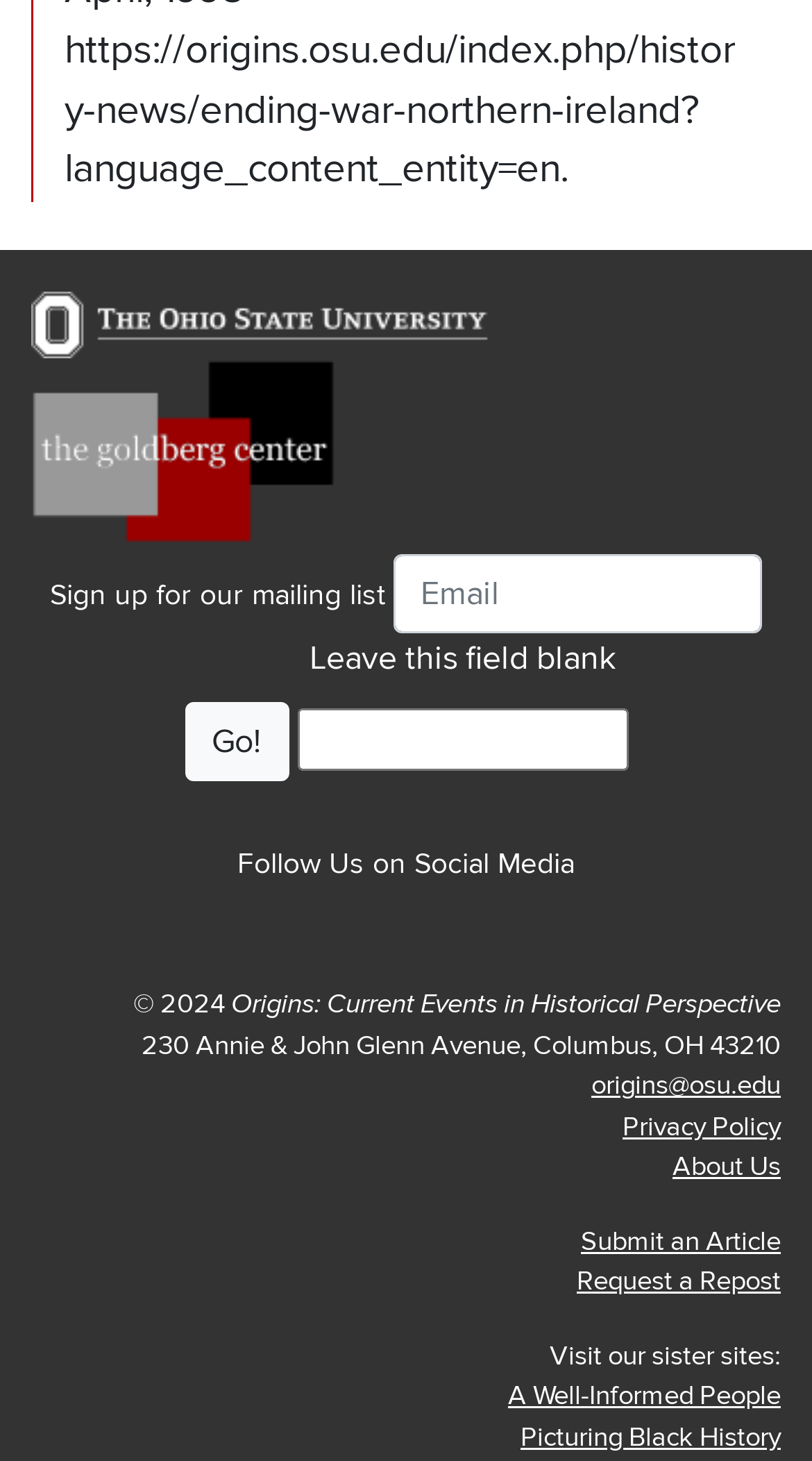Show me the bounding box coordinates of the clickable region to achieve the task as per the instruction: "Contact via email".

[0.728, 0.732, 0.962, 0.755]